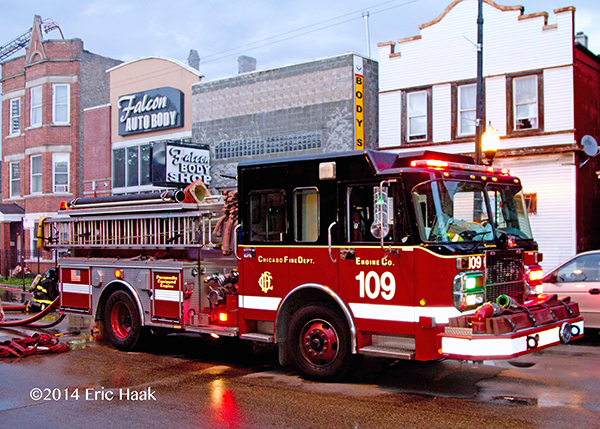What is the number of the engine company?
Look at the screenshot and provide an in-depth answer.

The engine company number can be found on the side of the fire engine, where the number '109' is displayed.